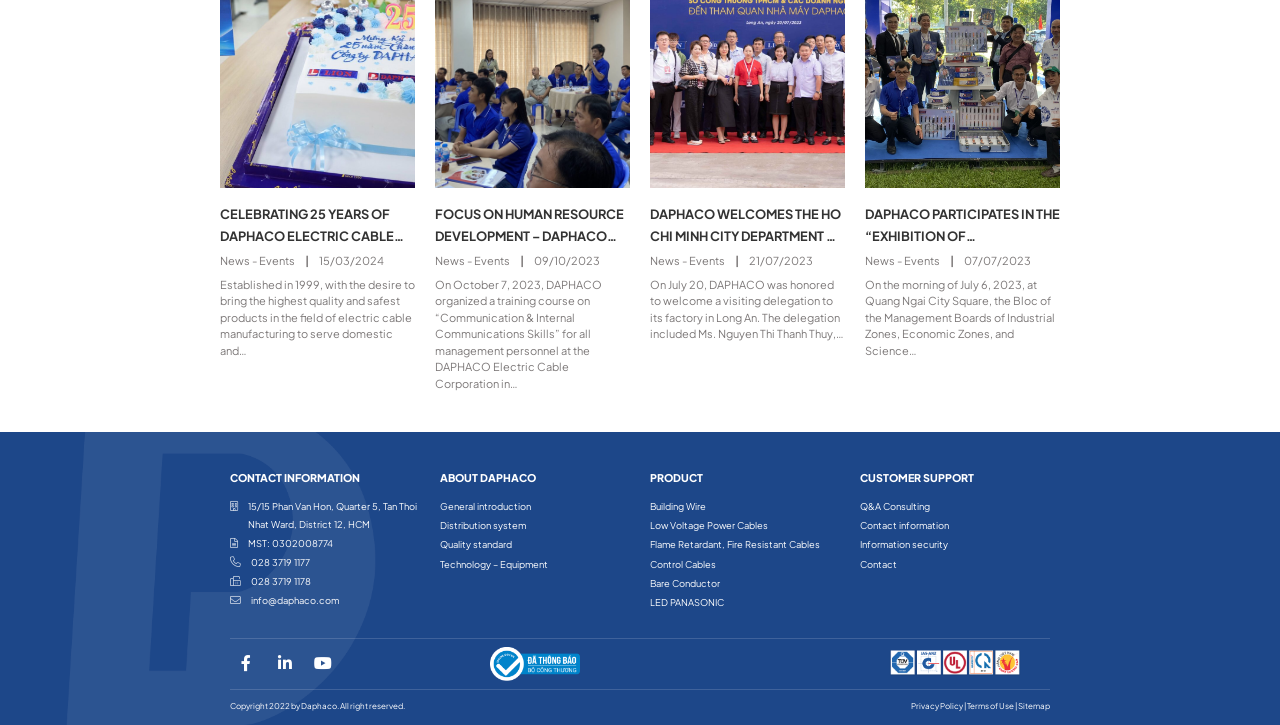Answer the question using only one word or a concise phrase: What is the address of Daphaco?

15/15 Phan Van Hon, Quarter 5, Tan Thoi Nhat Ward, District 12, HCM